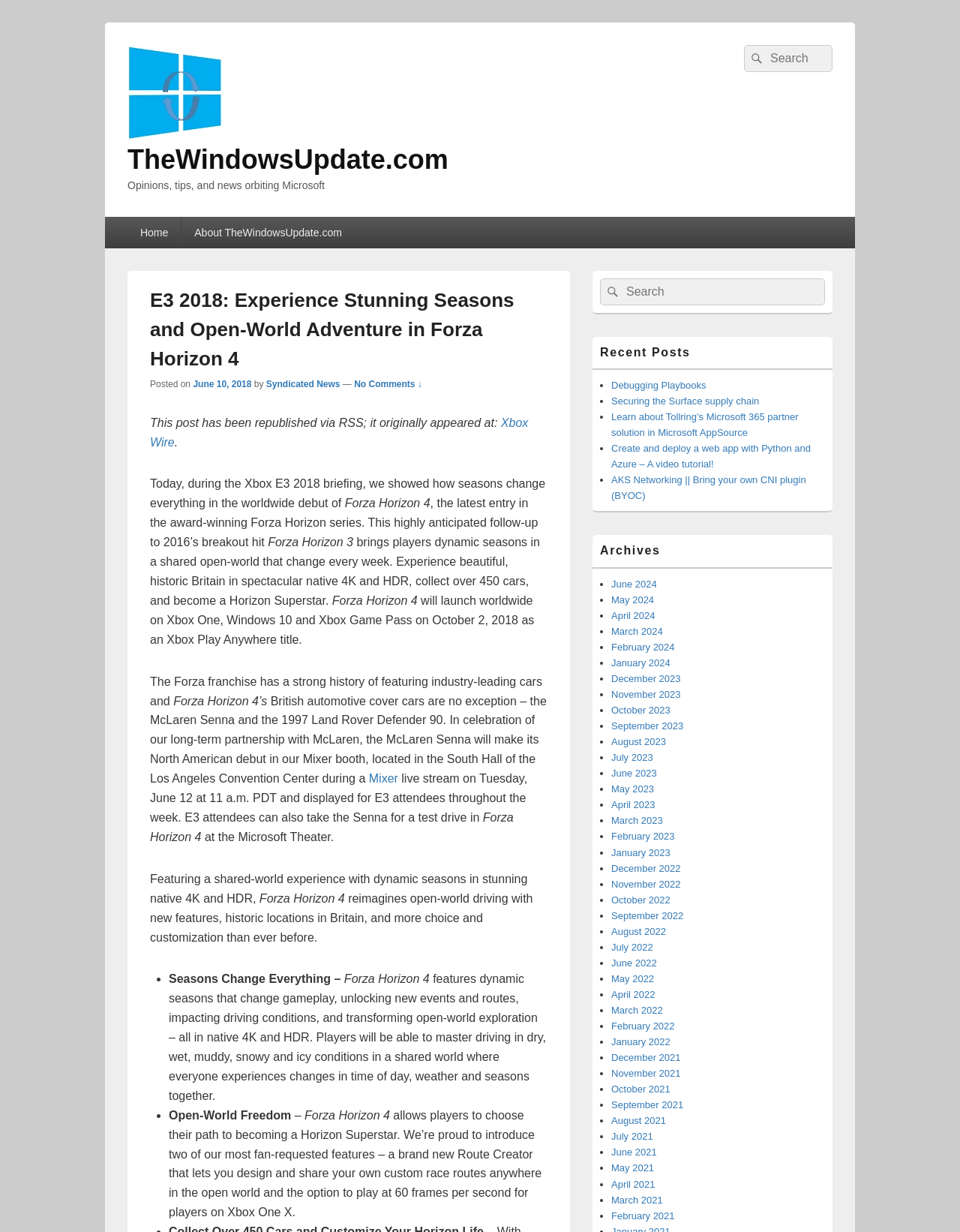Bounding box coordinates must be specified in the format (top-left x, top-left y, bottom-right x, bottom-right y). All values should be floating point numbers between 0 and 1. What are the bounding box coordinates of the UI element described as: October 2021

[0.637, 0.88, 0.698, 0.889]